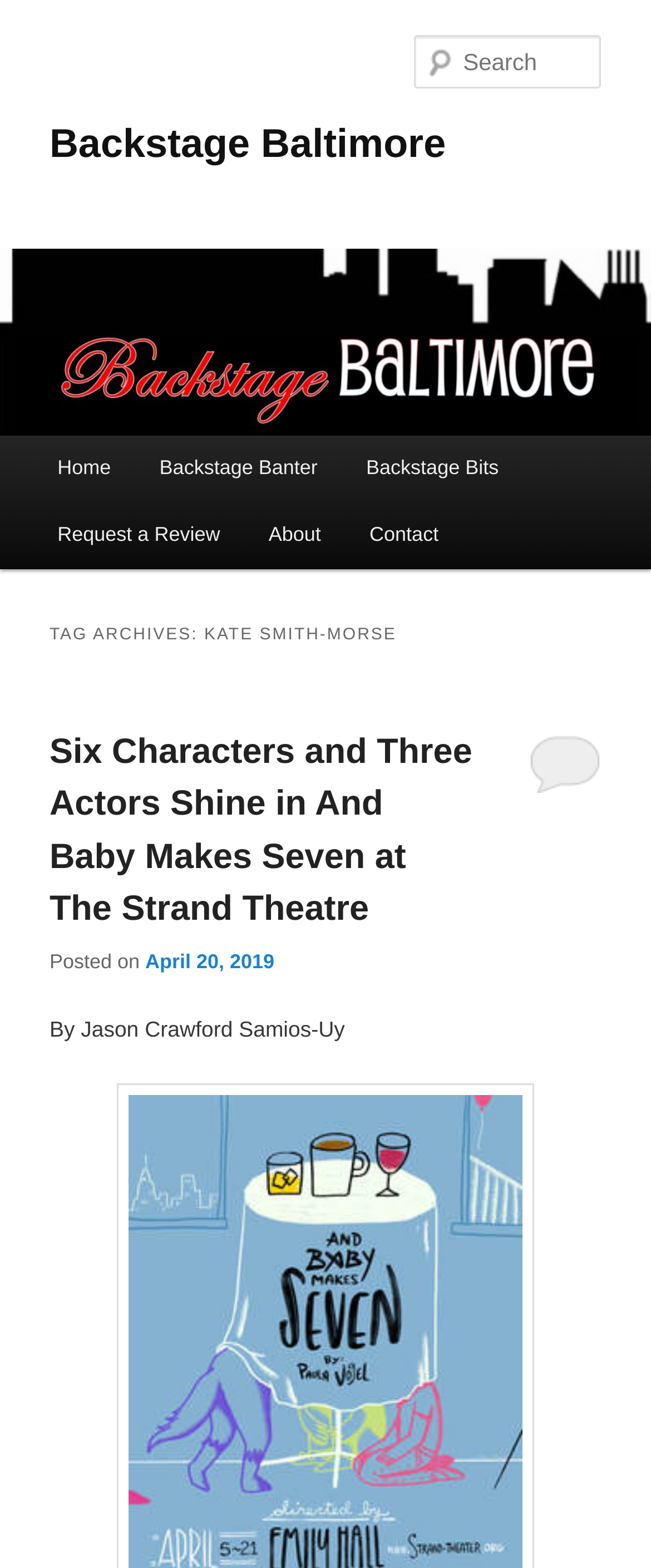Please locate the bounding box coordinates of the element's region that needs to be clicked to follow the instruction: "Go to home page". The bounding box coordinates should be provided as four float numbers between 0 and 1, i.e., [left, top, right, bottom].

[0.051, 0.278, 0.208, 0.32]